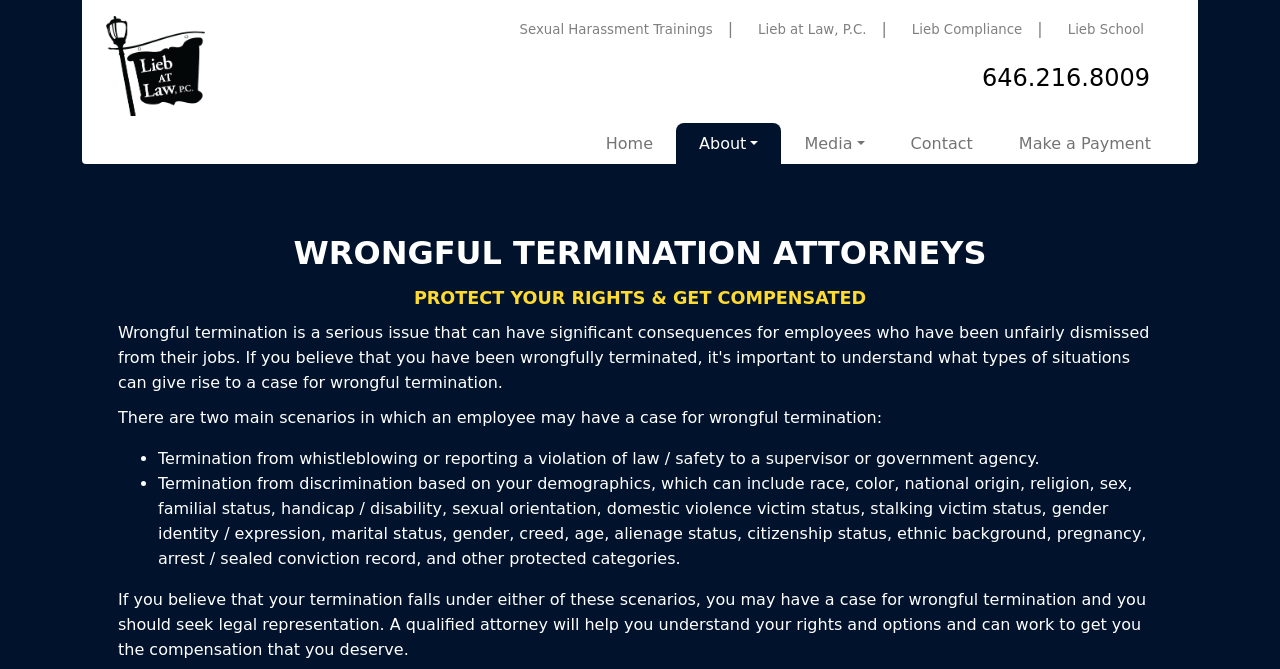Calculate the bounding box coordinates for the UI element based on the following description: "About". Ensure the coordinates are four float numbers between 0 and 1, i.e., [left, top, right, bottom].

[0.54, 0.184, 0.599, 0.245]